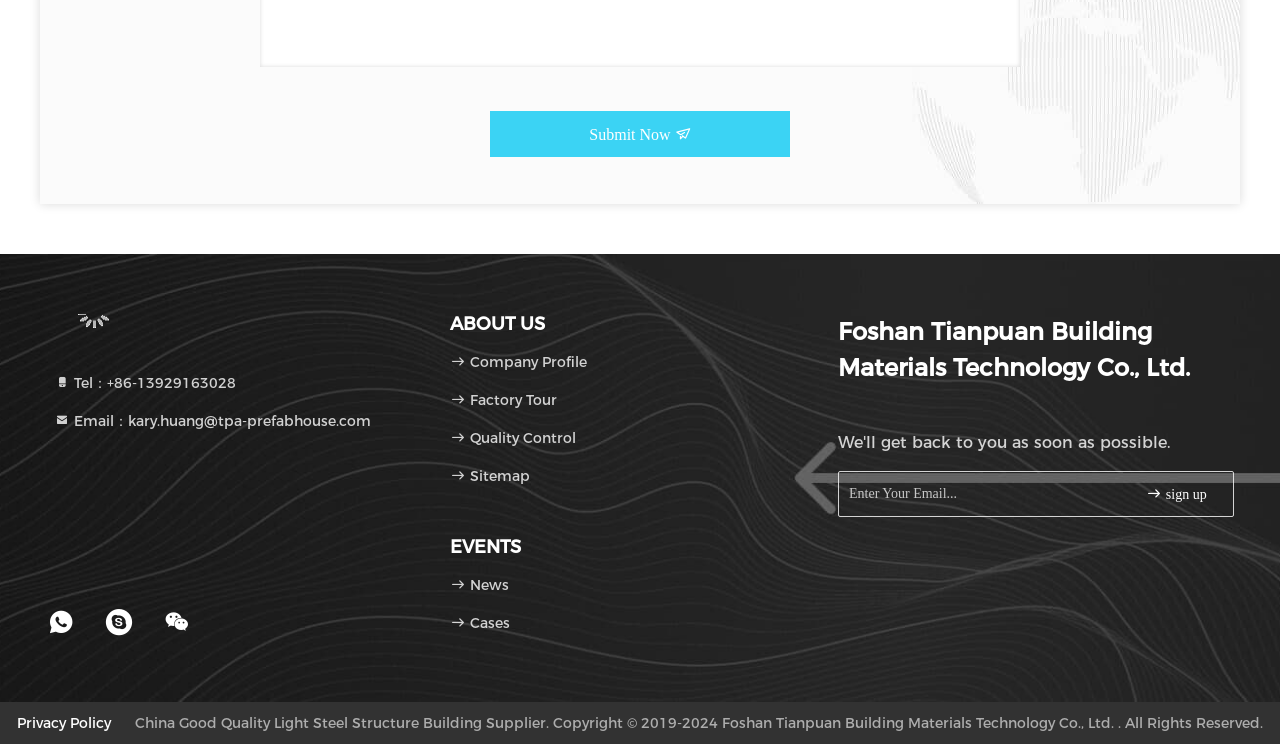Determine the coordinates of the bounding box for the clickable area needed to execute this instruction: "Click the submit button".

[0.383, 0.149, 0.617, 0.211]